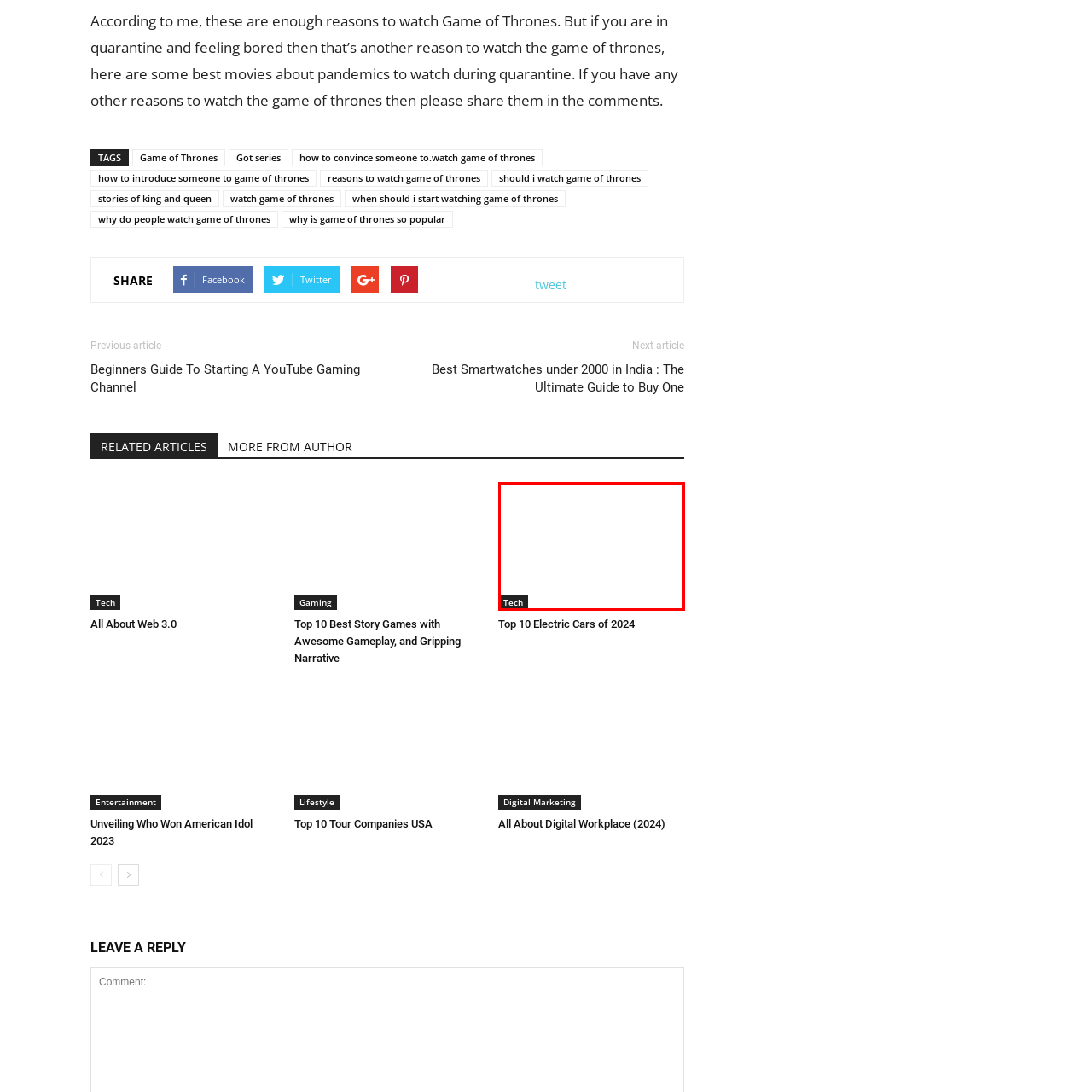What type of subjects may the content delve into?
Check the image encapsulated by the red bounding box and answer the question comprehensively.

The caption implies that the content may explore contemporary subjects related to technology, emphasizing its relevance and importance in today's digital landscape.